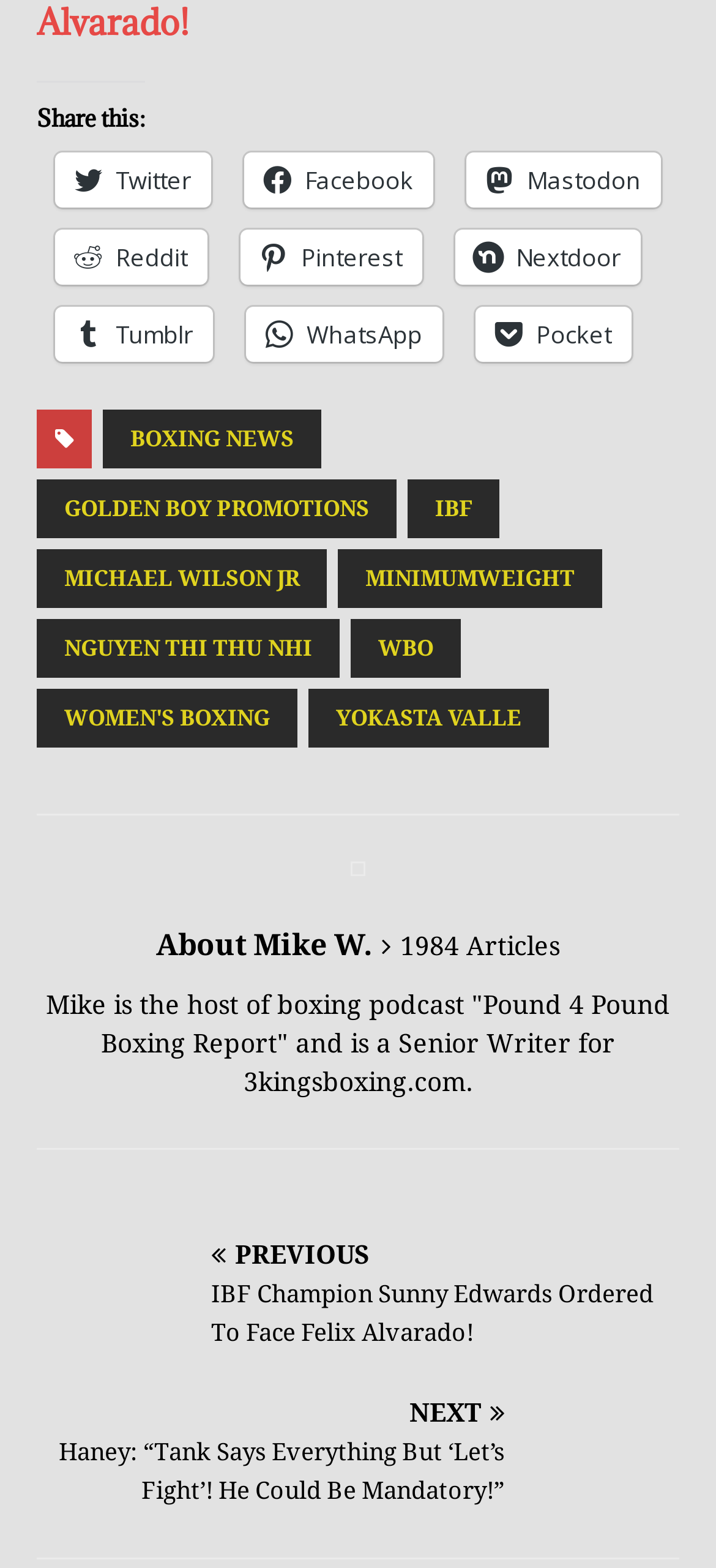Please determine the bounding box coordinates of the element to click in order to execute the following instruction: "Visit 1984 Articles". The coordinates should be four float numbers between 0 and 1, specified as [left, top, right, bottom].

[0.559, 0.594, 0.782, 0.613]